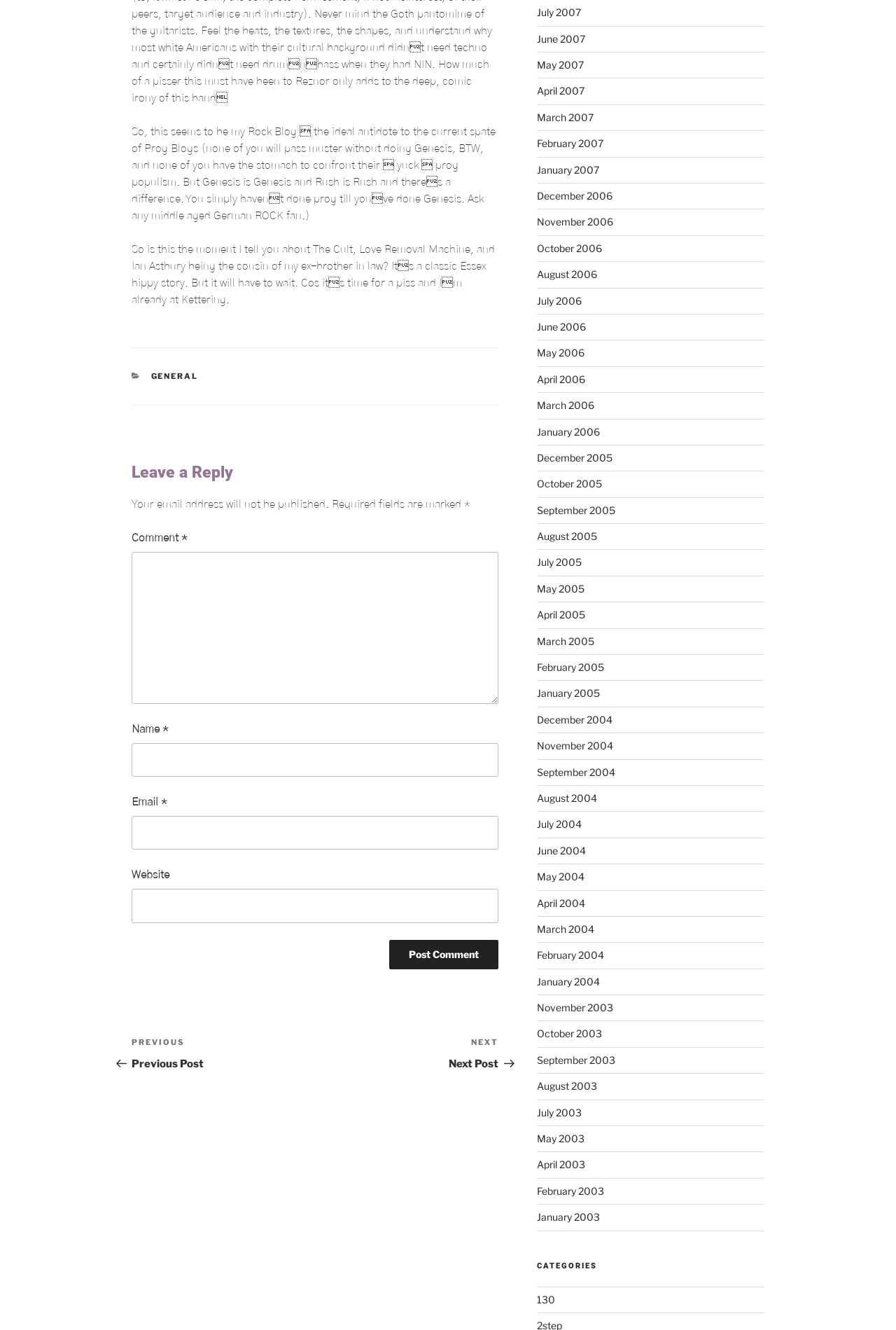Locate the bounding box coordinates of the element that should be clicked to fulfill the instruction: "Leave a comment".

[0.147, 0.347, 0.556, 0.364]